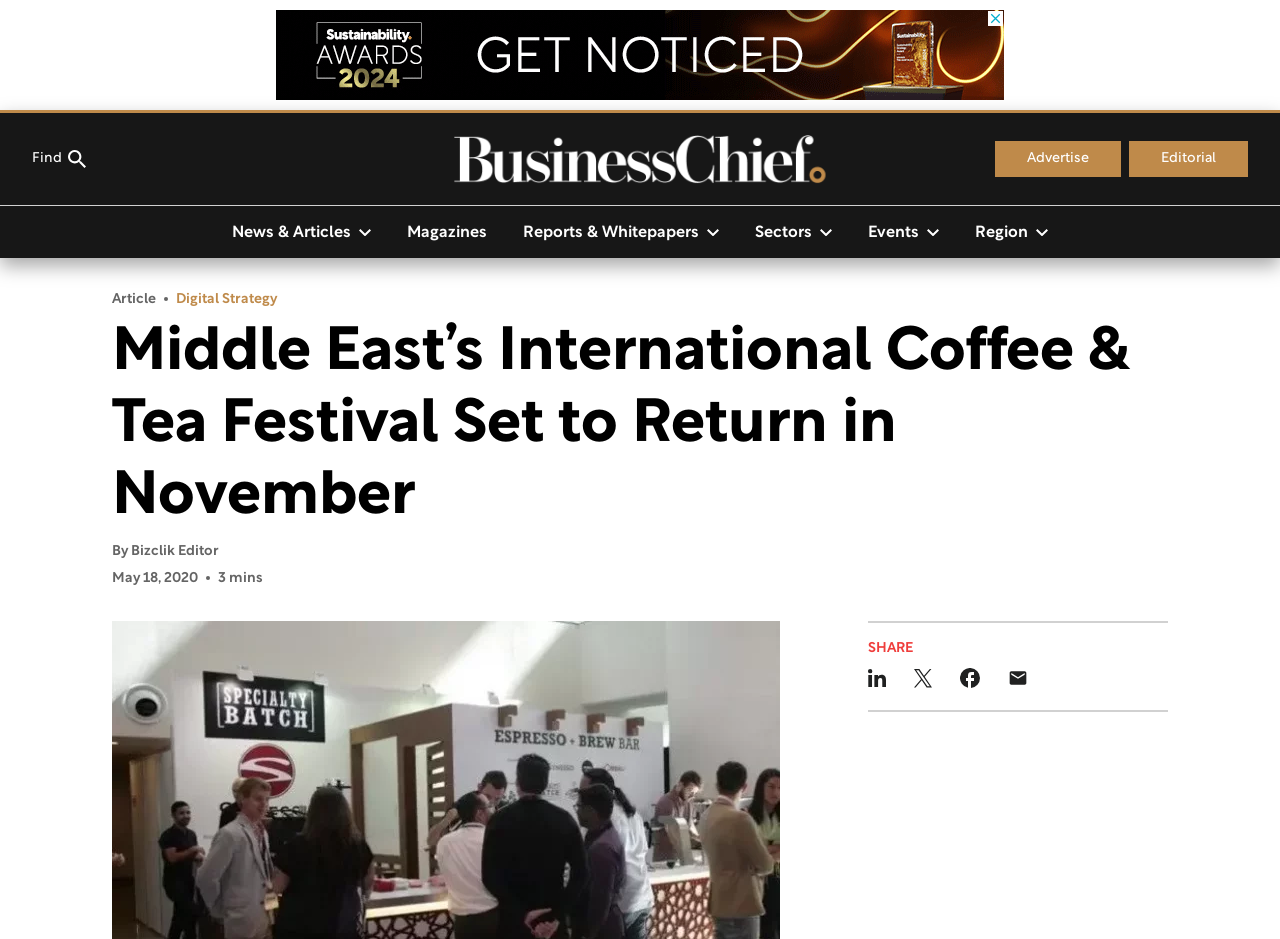Offer an extensive depiction of the webpage and its key elements.

The webpage appears to be an article page from a business news website. At the top, there is a banner advertisement taking up about two-thirds of the width of the page. Below the advertisement, there are several navigation links and buttons, including "Find", "Advertise", "Editorial", and a series of buttons labeled "News & Articles", "Magazines", "Reports & Whitepapers", "Sectors", "Events", and "Region". These elements are aligned horizontally and take up about half of the page's width.

The main article content begins with a heading that matches the meta description, "Middle East’s International Coffee & Tea Festival Set to Return in November". Below the heading, there are two lines of text, "Article" and "Digital Strategy", which may be categorization or tagging information. The article's author, "Bizclik Editor", and publication date, "May 18, 2020", are displayed, along with an estimated reading time of "3 mins".

The article's body text is not explicitly described in the accessibility tree, but it likely occupies the majority of the page's content area. At the bottom of the page, there are social media sharing buttons for LinkedIn, Twitter, Facebook, and email, accompanied by a "SHARE" label.